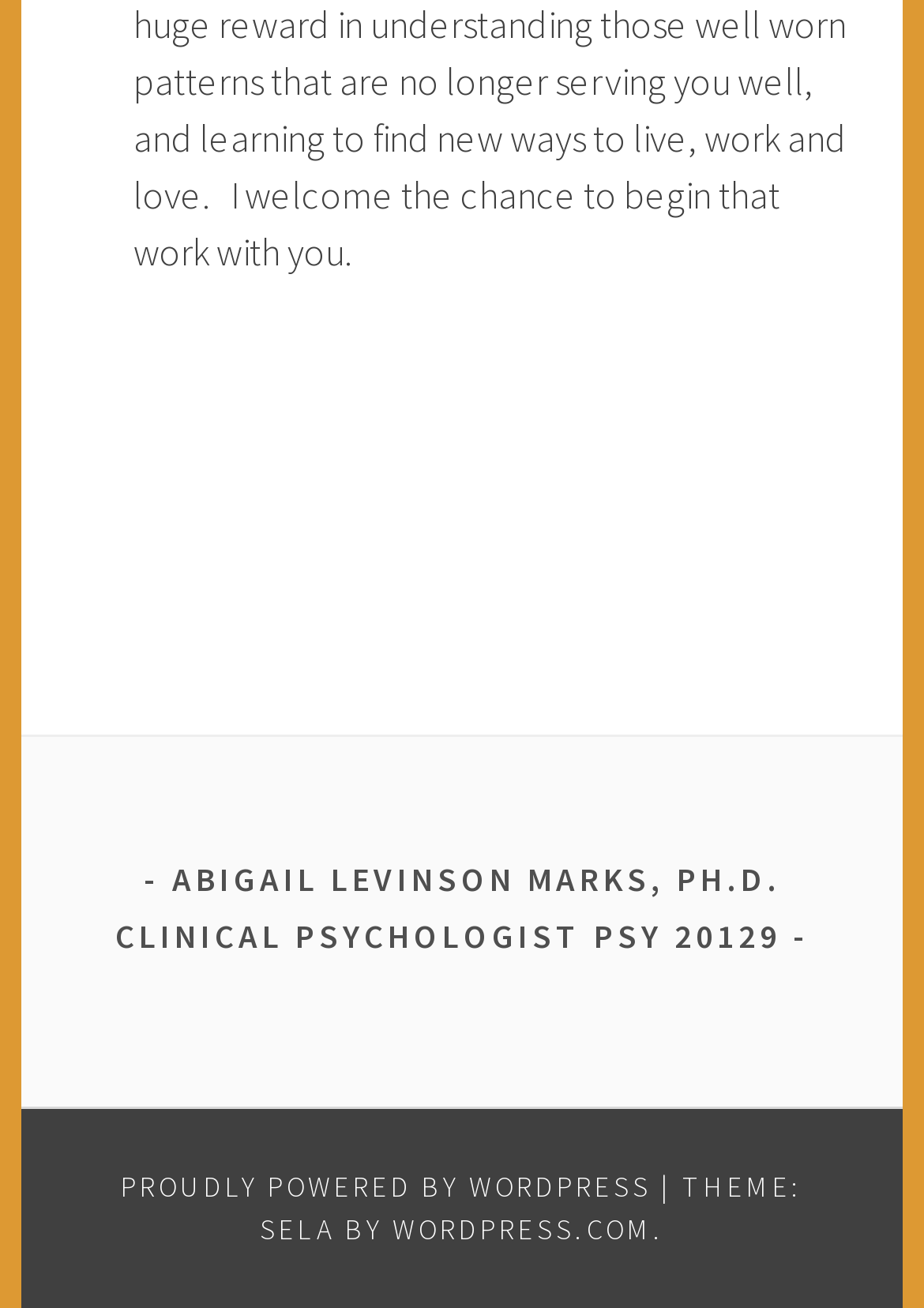What is the domain of the website that provides the theme used in this website?
Provide a detailed and extensive answer to the question.

The link element at the bottom of the page mentions 'THEME: SELA BY WORDPRESS.COM', indicating that the theme used in this website is provided by WordPress.com.